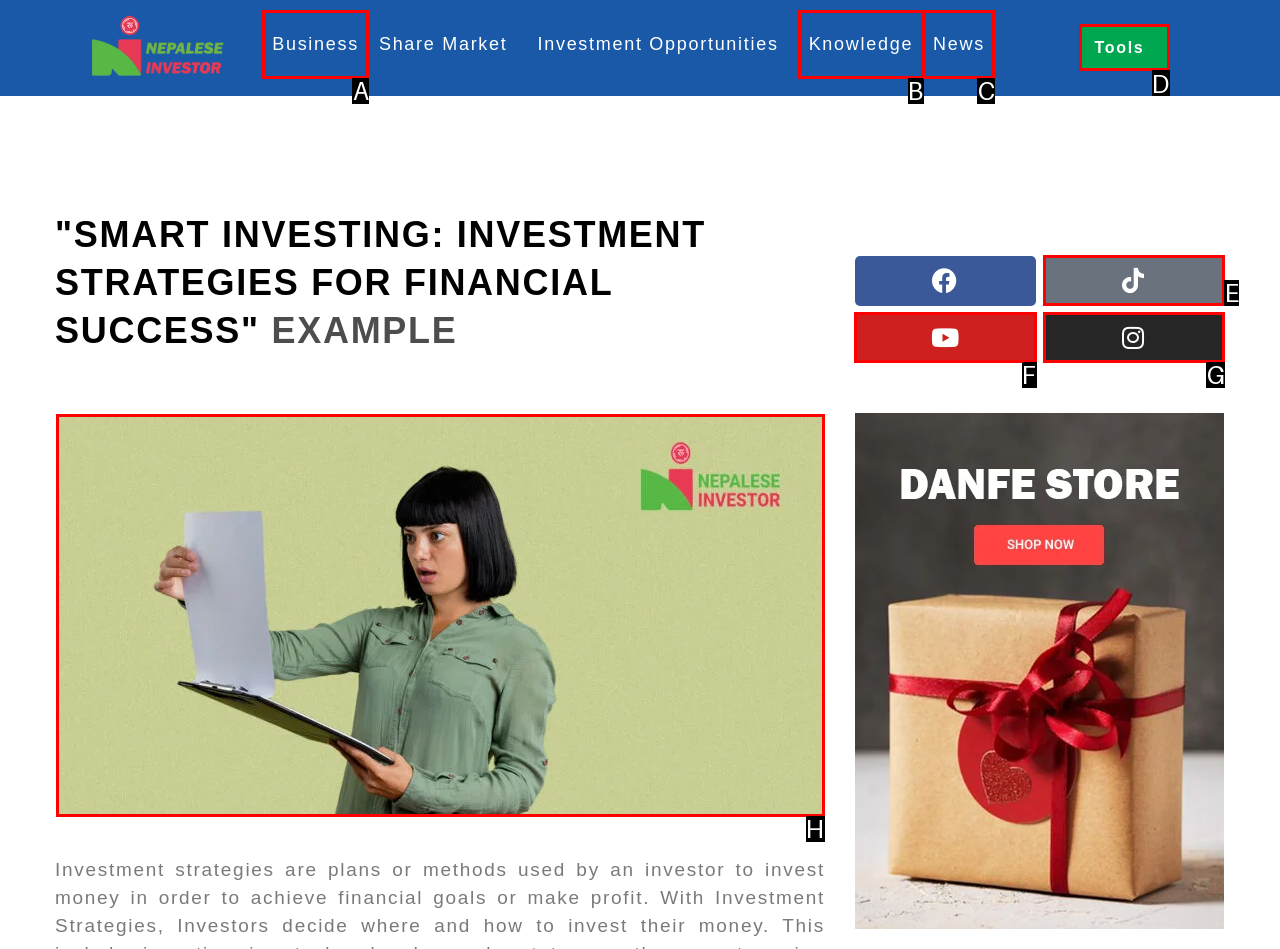Point out the HTML element I should click to achieve the following: View the 'Investment Strategies for financial success' image Reply with the letter of the selected element.

H